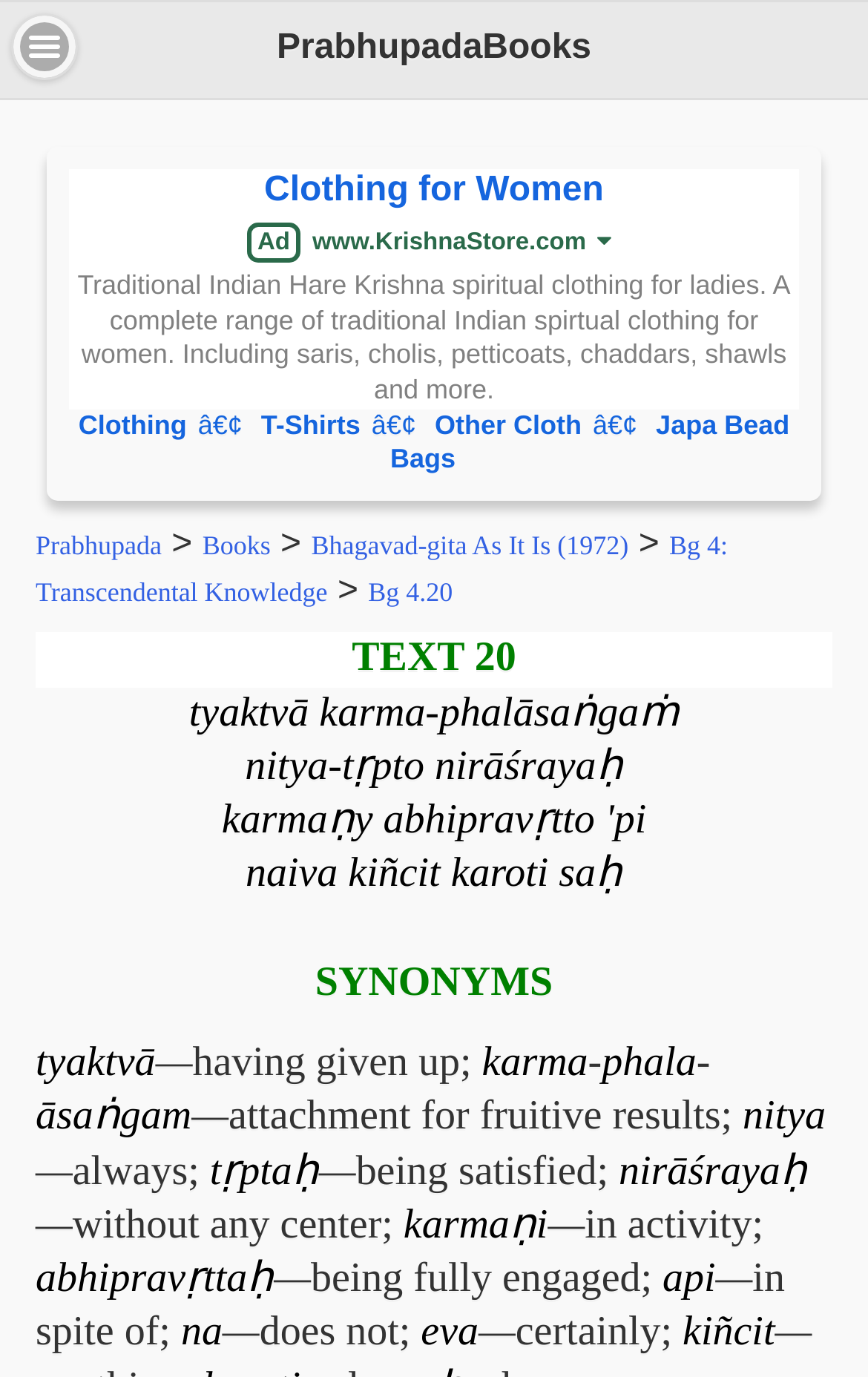Please determine the bounding box coordinates for the element that should be clicked to follow these instructions: "Read the 'TEXT 20' content".

[0.405, 0.461, 0.595, 0.495]